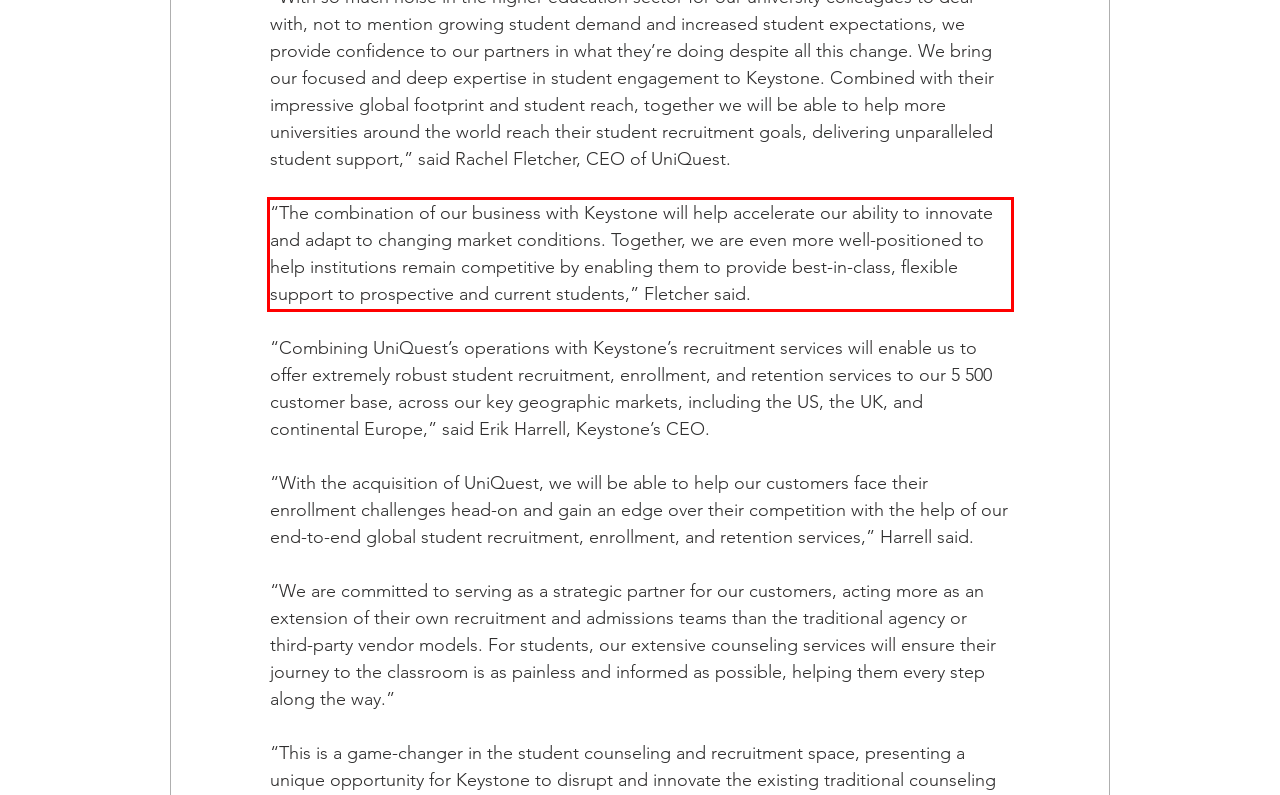Given the screenshot of a webpage, identify the red rectangle bounding box and recognize the text content inside it, generating the extracted text.

“The combination of our business with Keystone will help accelerate our ability to innovate and adapt to changing market conditions. Together, we are even more well-positioned to help institutions remain competitive by enabling them to provide best-in-class, flexible support to prospective and current students,” Fletcher said.